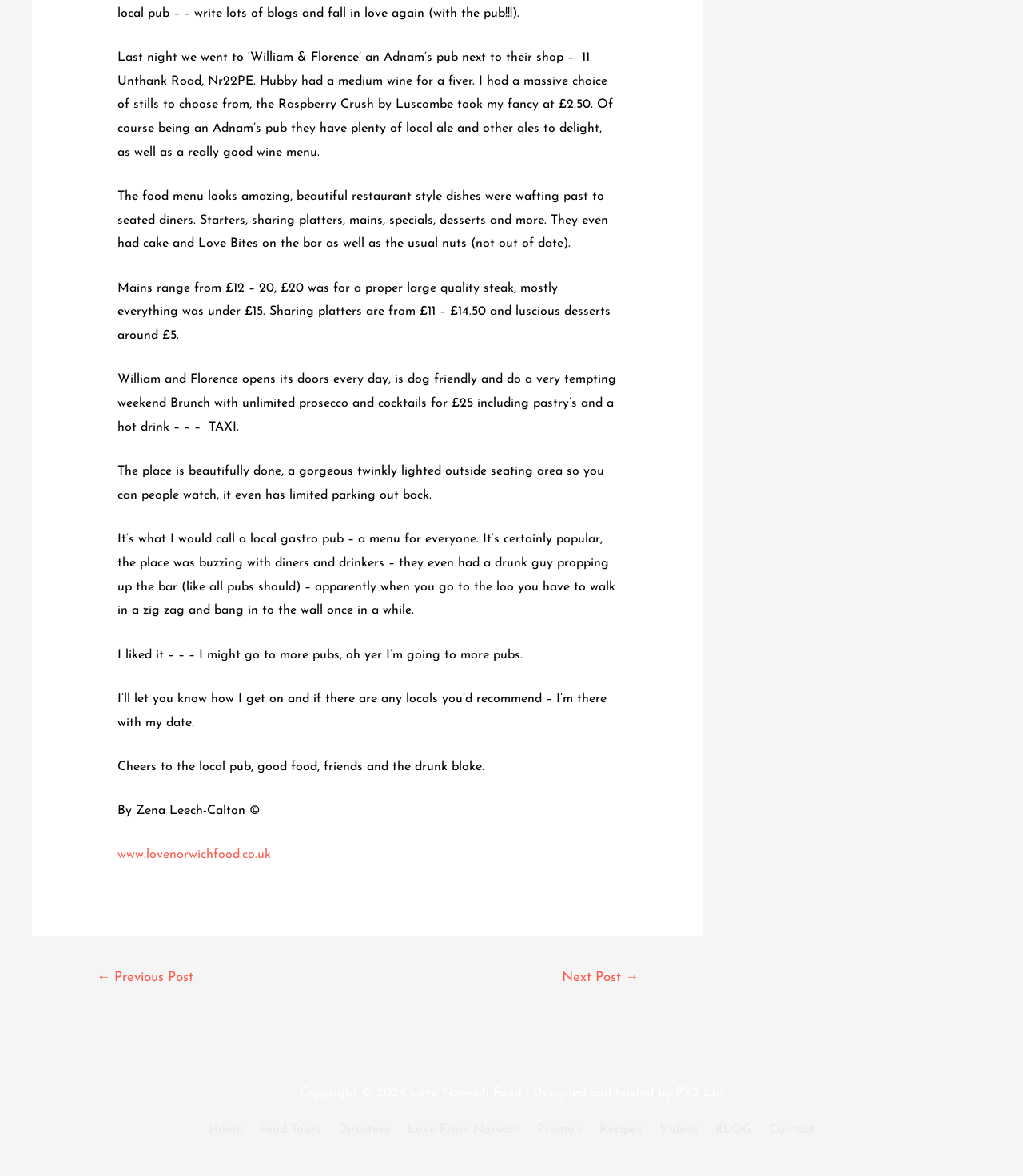What is the name of the website?
Answer the question in as much detail as possible.

The website's footer section contains the text 'Love Norwich Food' which is likely the name of the website.